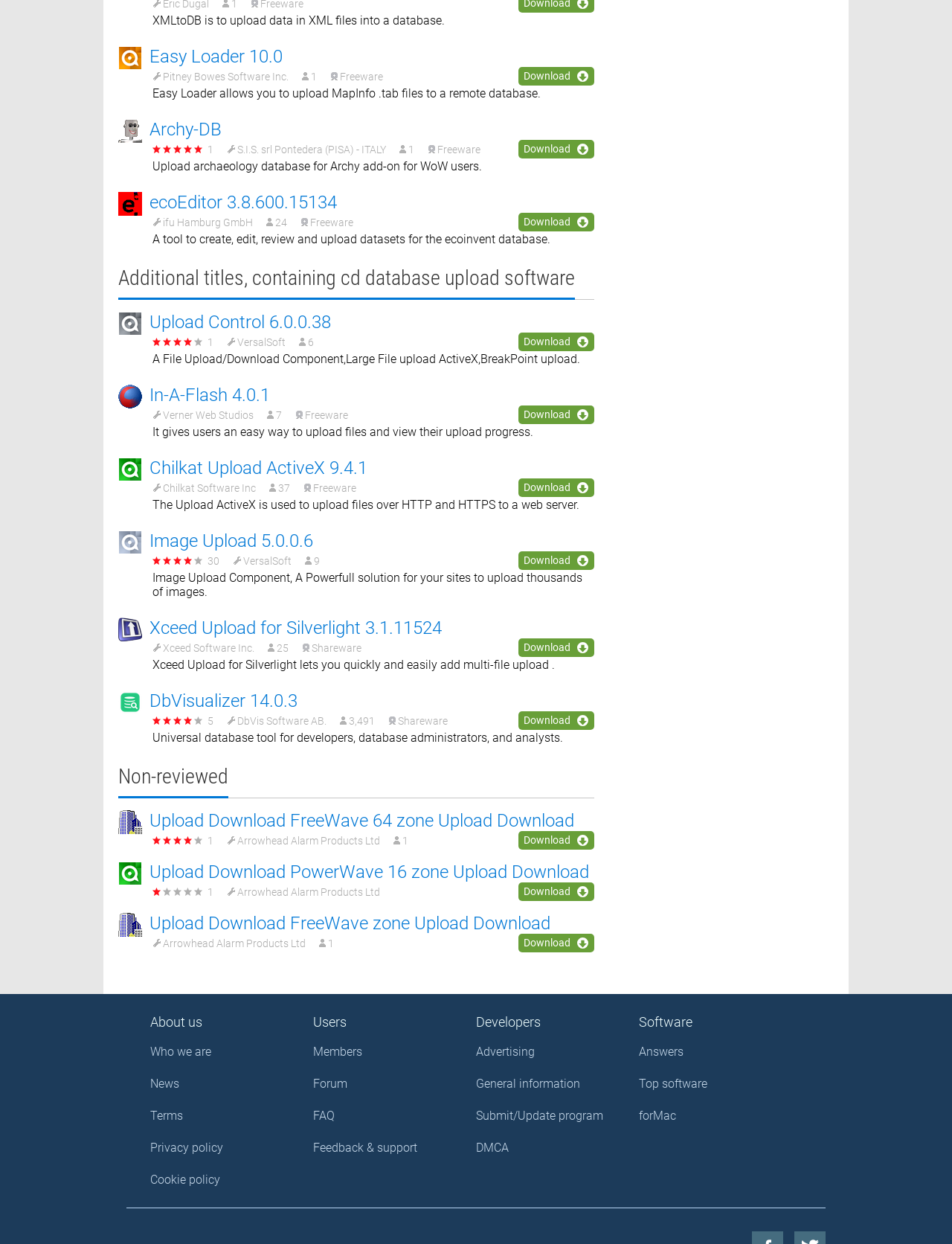Using the webpage screenshot, find the UI element described by Chilkat Upload ActiveX 9.4.1. Provide the bounding box coordinates in the format (top-left x, top-left y, bottom-right x, bottom-right y), ensuring all values are floating point numbers between 0 and 1.

[0.157, 0.368, 0.386, 0.384]